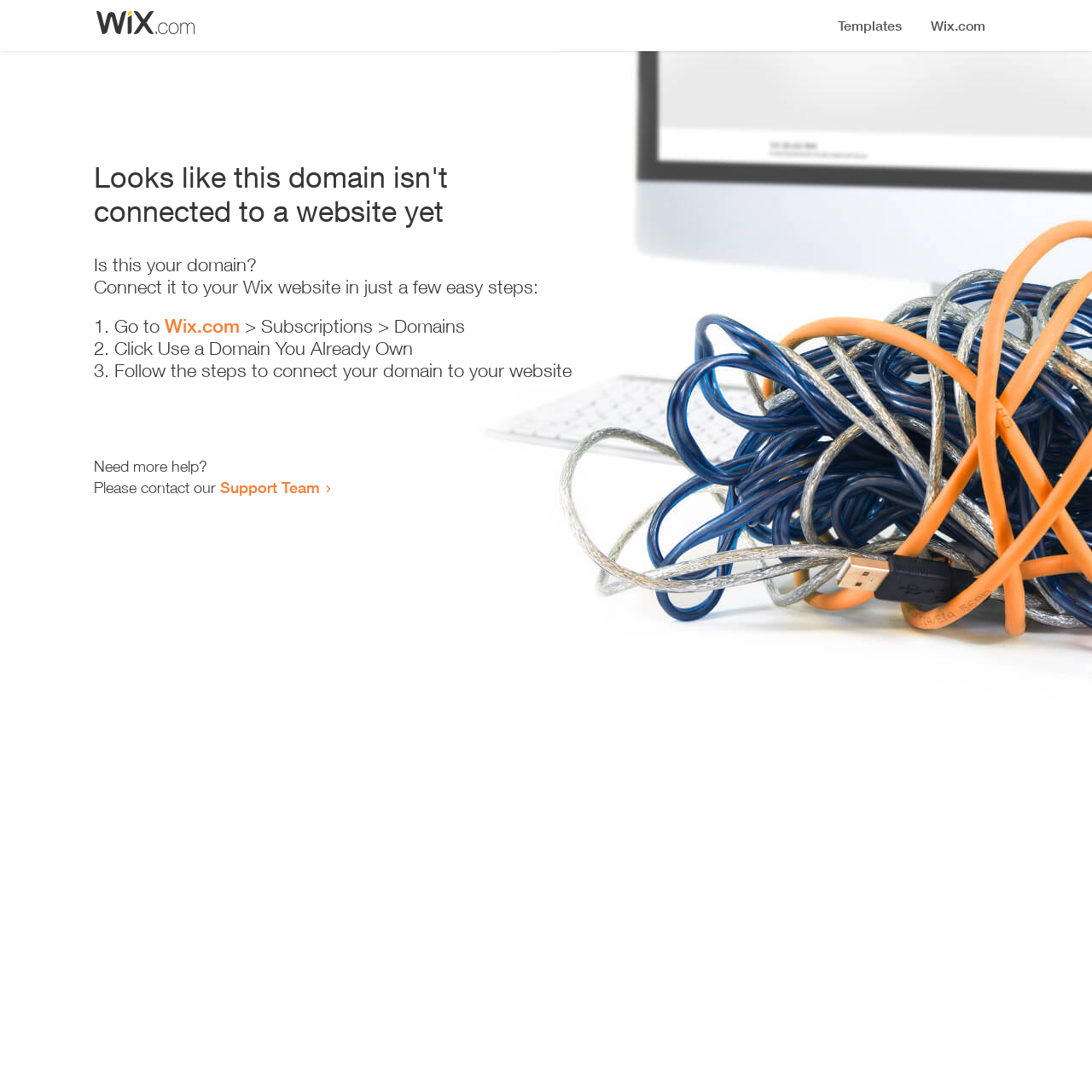Can you find the bounding box coordinates for the UI element given this description: "Support Team"? Provide the coordinates as four float numbers between 0 and 1: [left, top, right, bottom].

[0.202, 0.438, 0.293, 0.455]